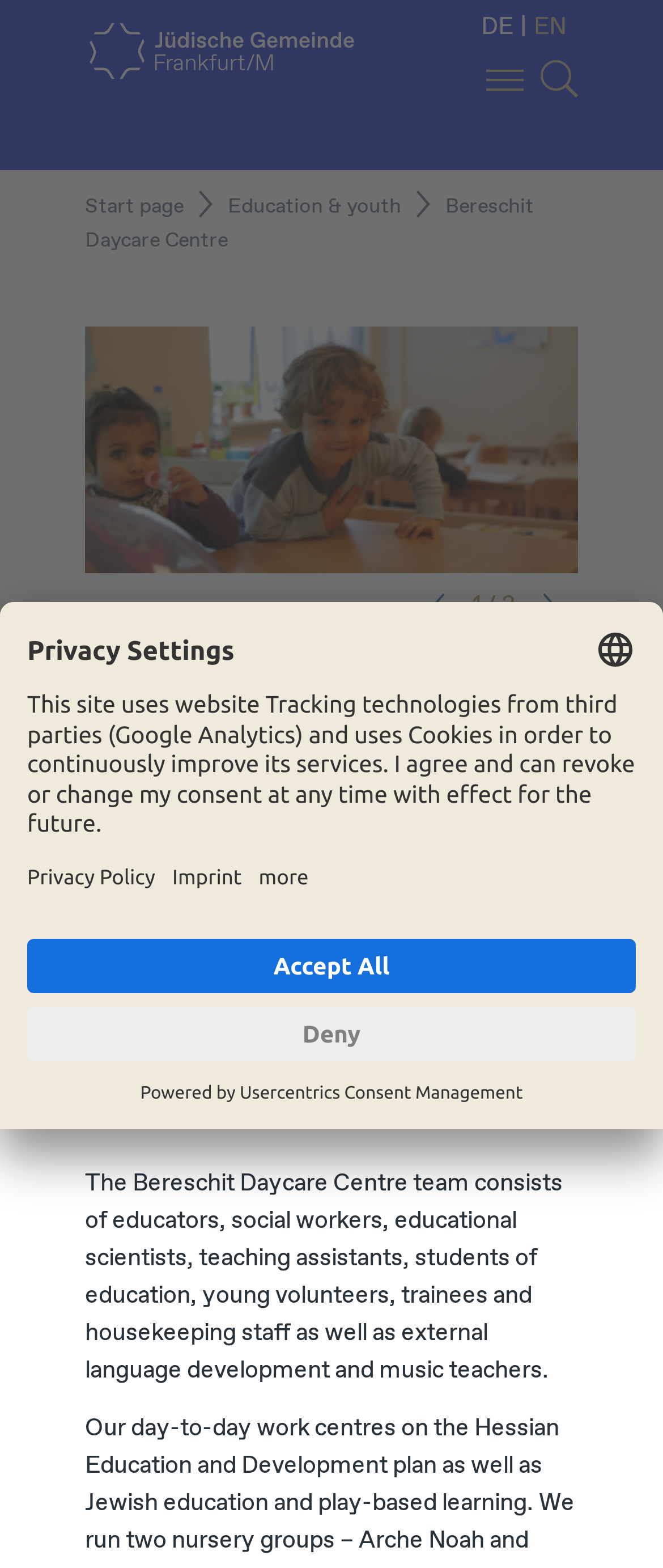Give a succinct answer to this question in a single word or phrase: 
What is the name of the daycare centre?

Bereschit Daycare Centre